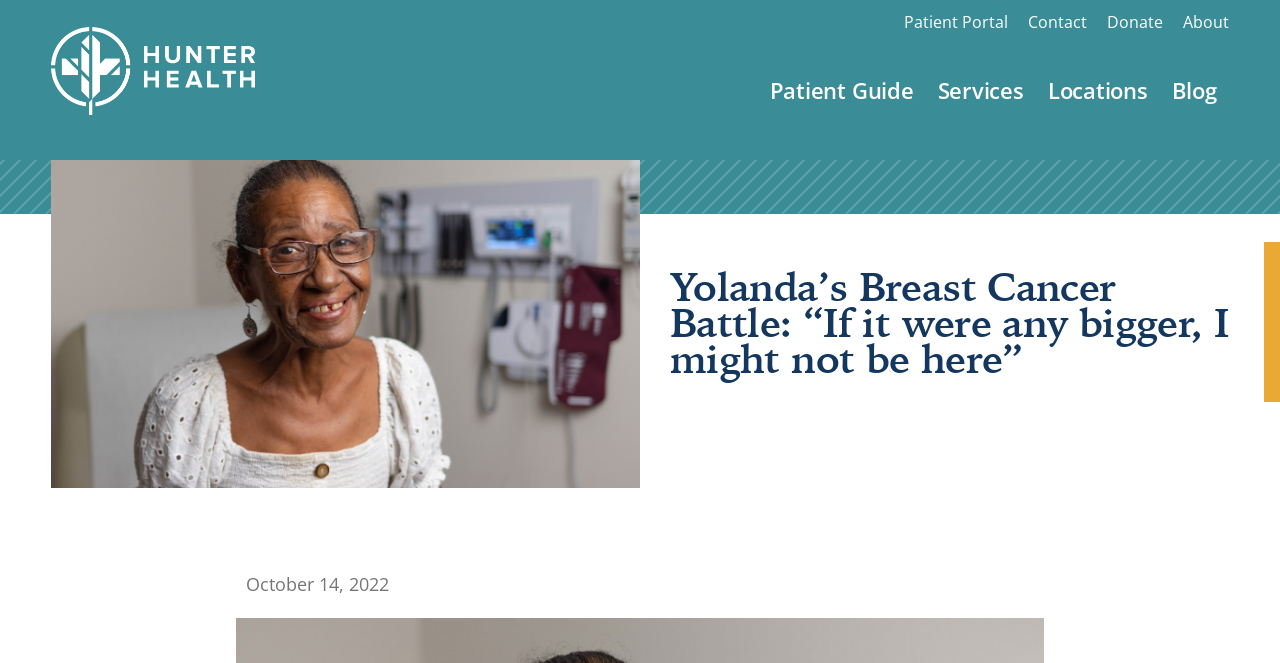What is the logo of the website?
Refer to the image and provide a concise answer in one word or phrase.

Hunter Health